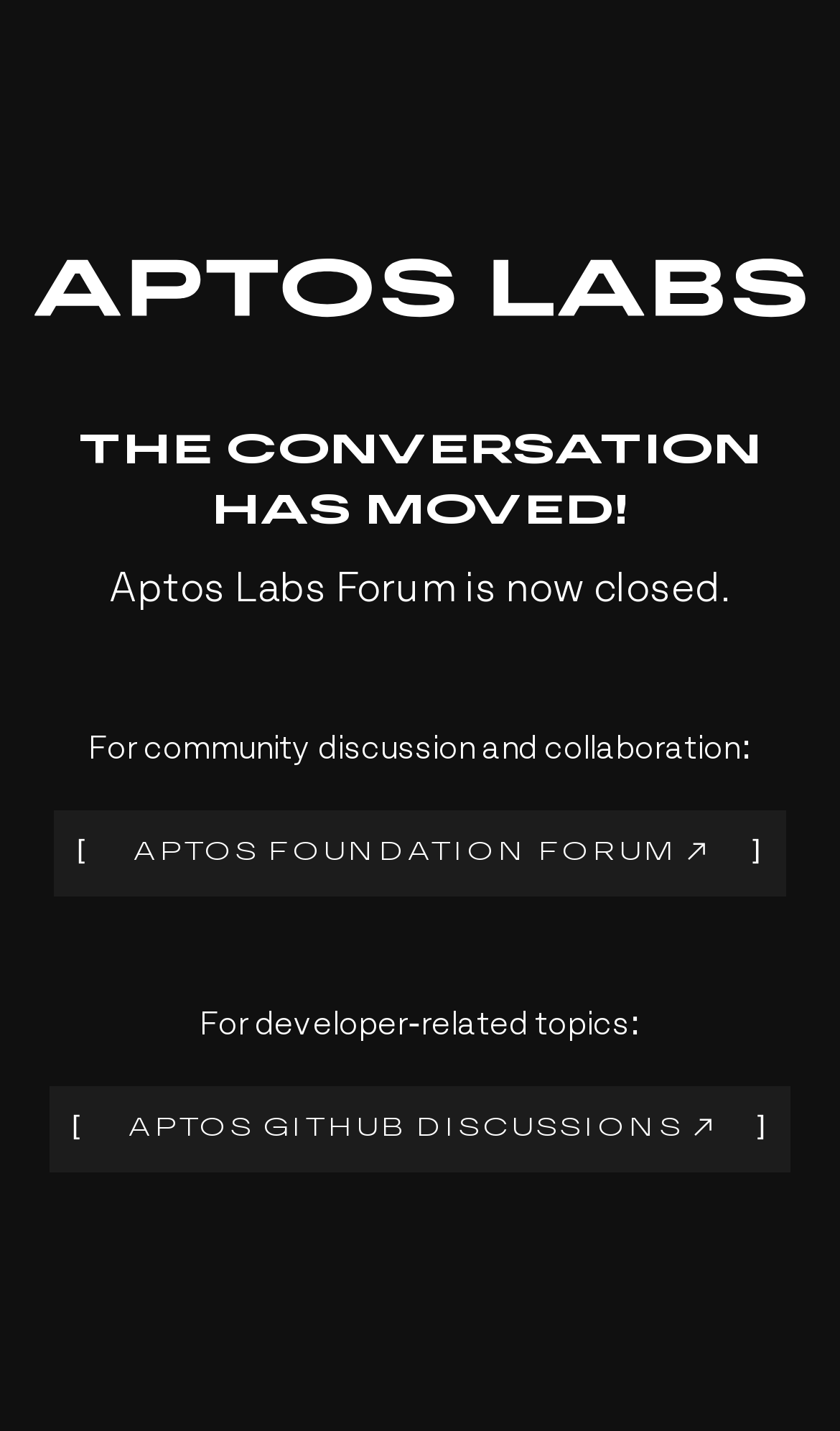Refer to the image and provide a thorough answer to this question:
What is the tone of the message on the webpage?

The message 'Aptos Labs Forum is now closed.' and the links provided on the webpage convey an informative tone, as they are simply stating the current status of the forum and providing alternatives without expressing any emotions or opinions.